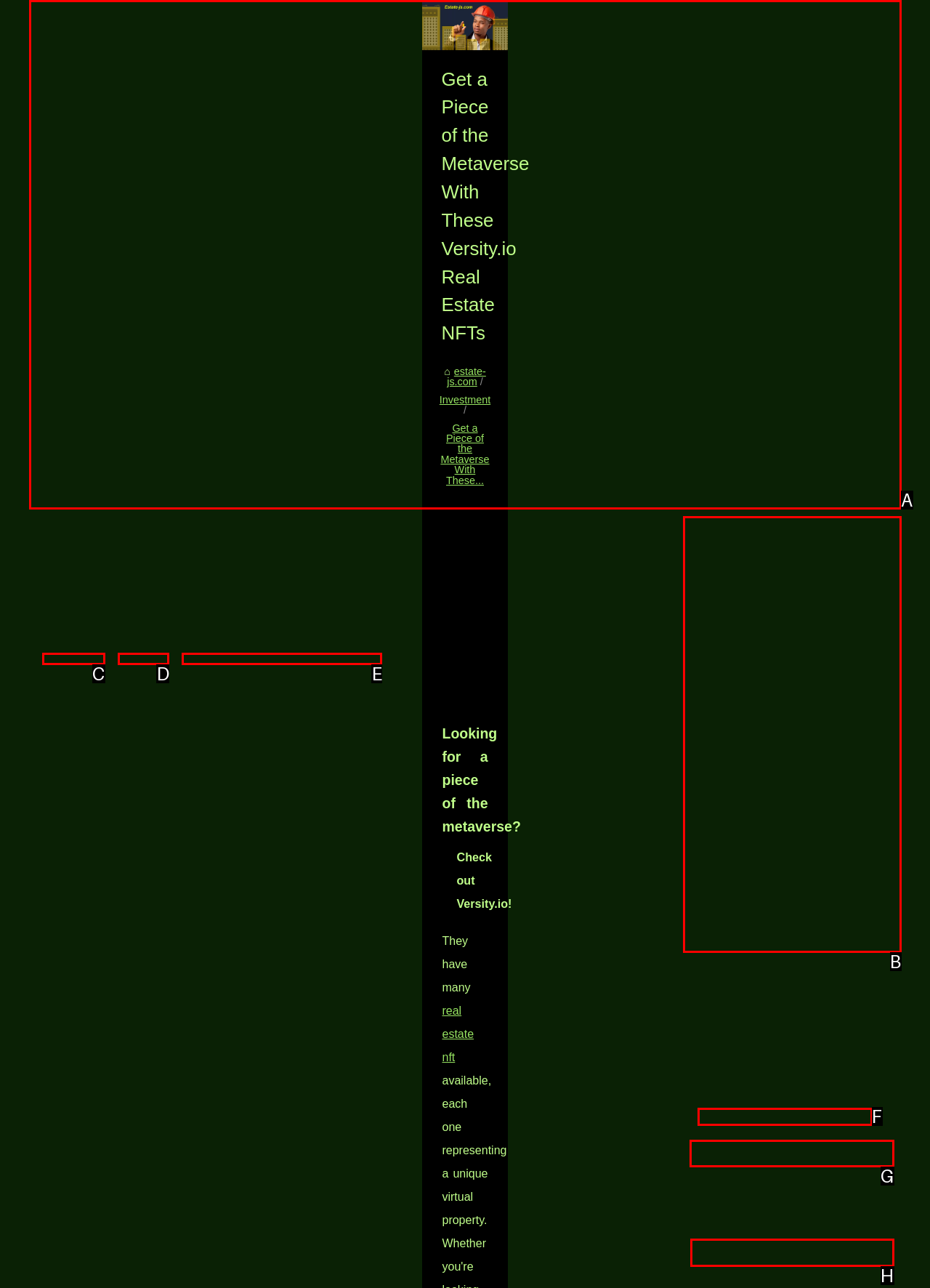Determine which option you need to click to execute the following task: Explore 'Crowdfunding'. Provide your answer as a single letter.

G